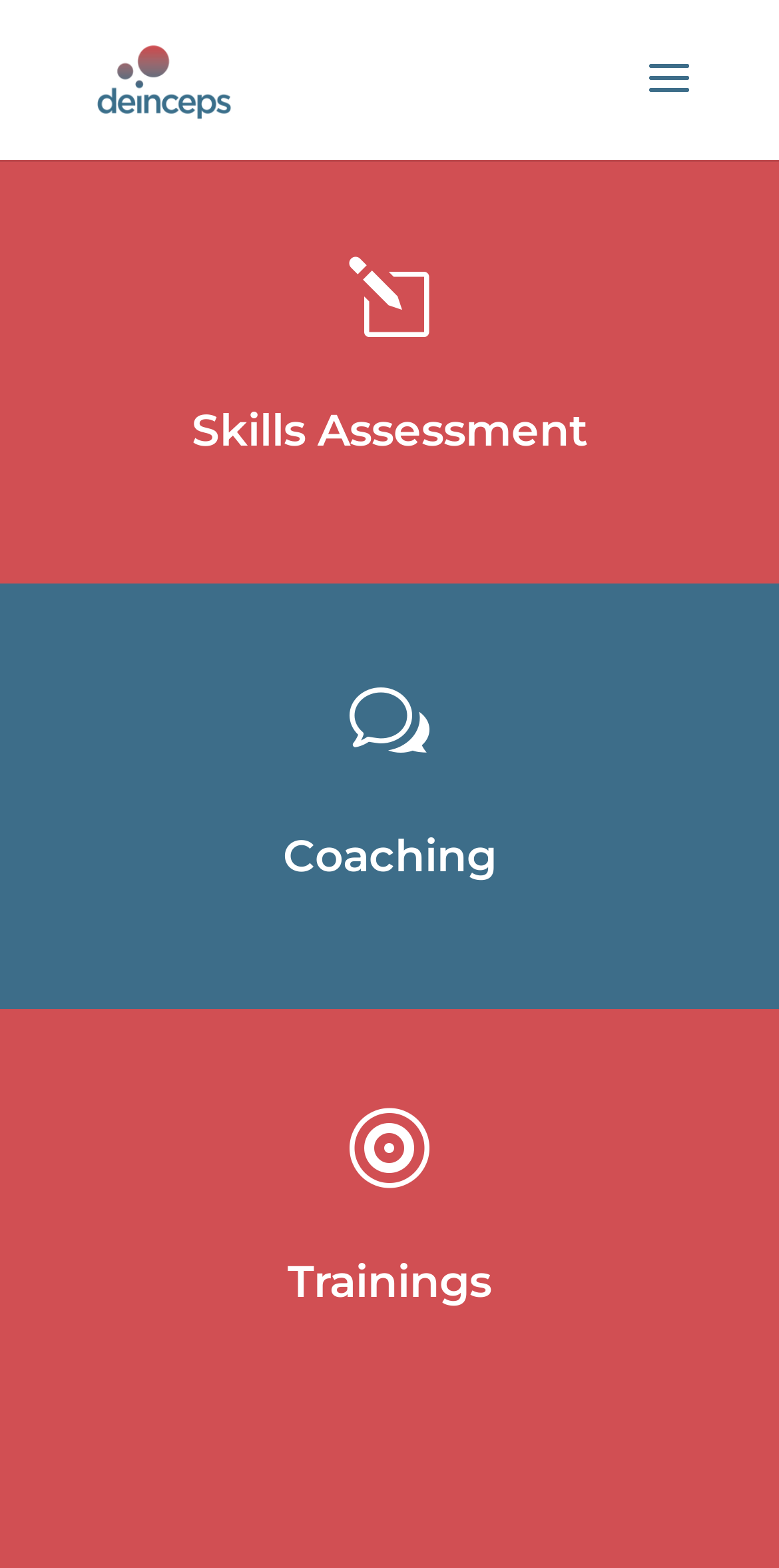Based on the element description: "Coaching", identify the UI element and provide its bounding box coordinates. Use four float numbers between 0 and 1, [left, top, right, bottom].

[0.363, 0.529, 0.637, 0.563]